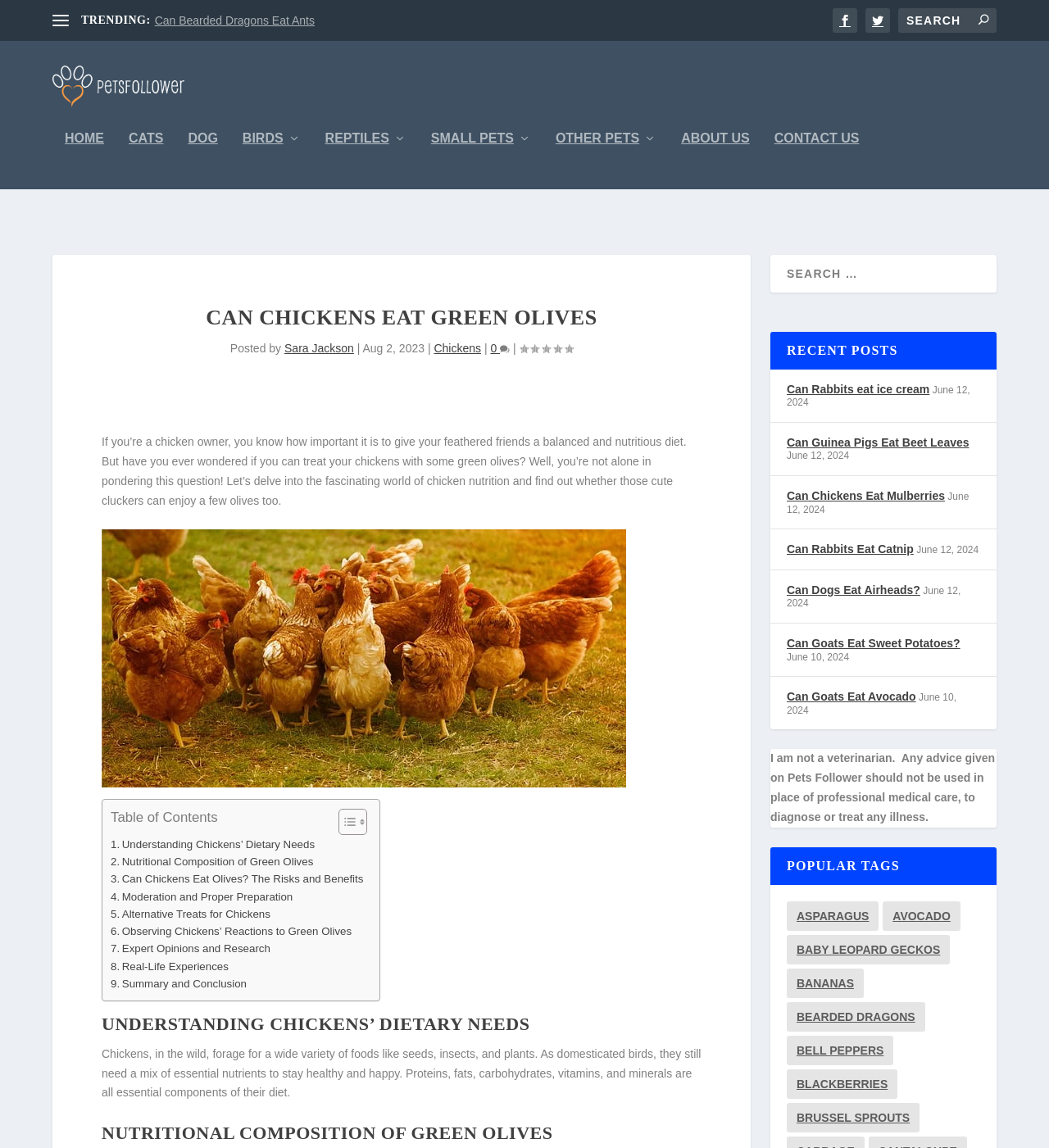Pinpoint the bounding box coordinates of the area that must be clicked to complete this instruction: "Click on the link to HOME page".

[0.062, 0.124, 0.099, 0.174]